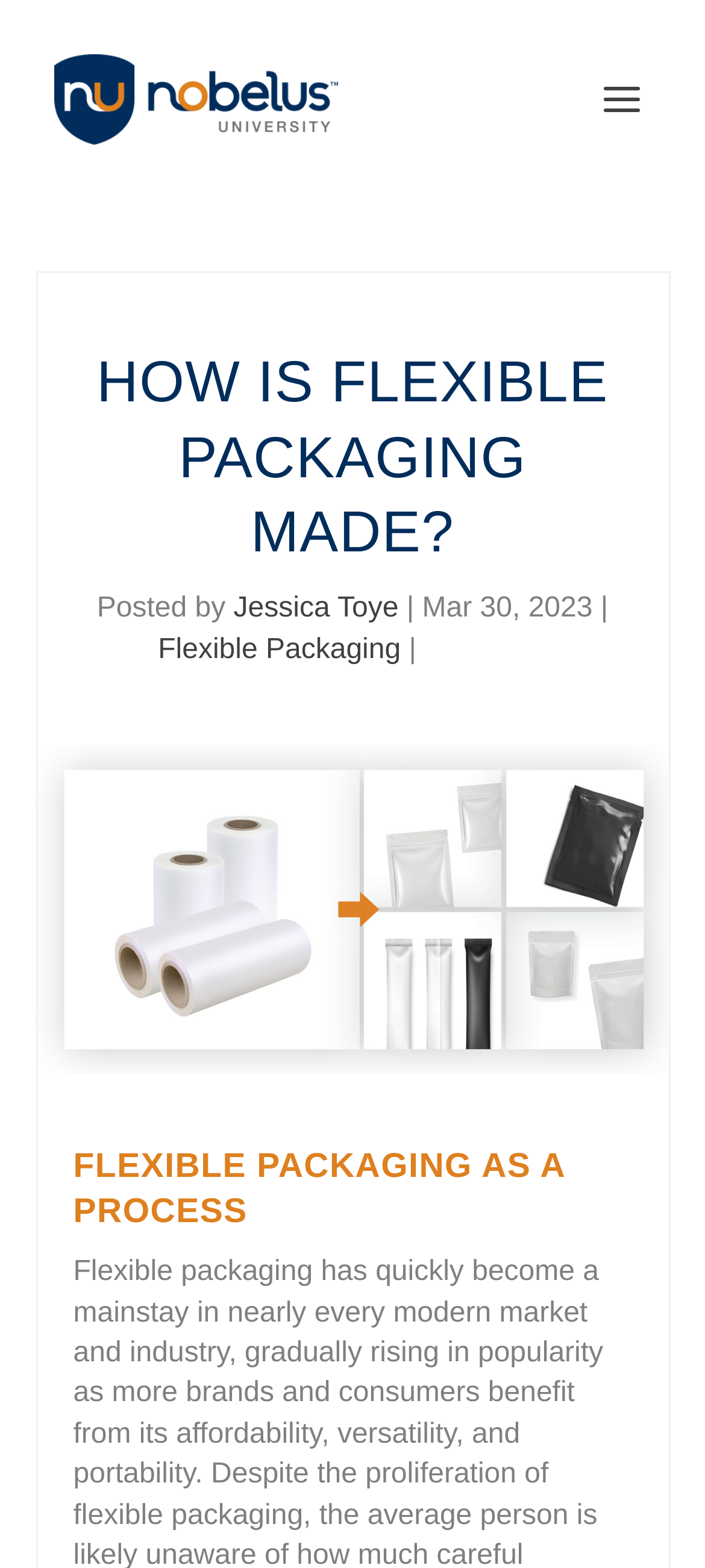Please answer the following question using a single word or phrase: 
When was the article posted?

Mar 30, 2023